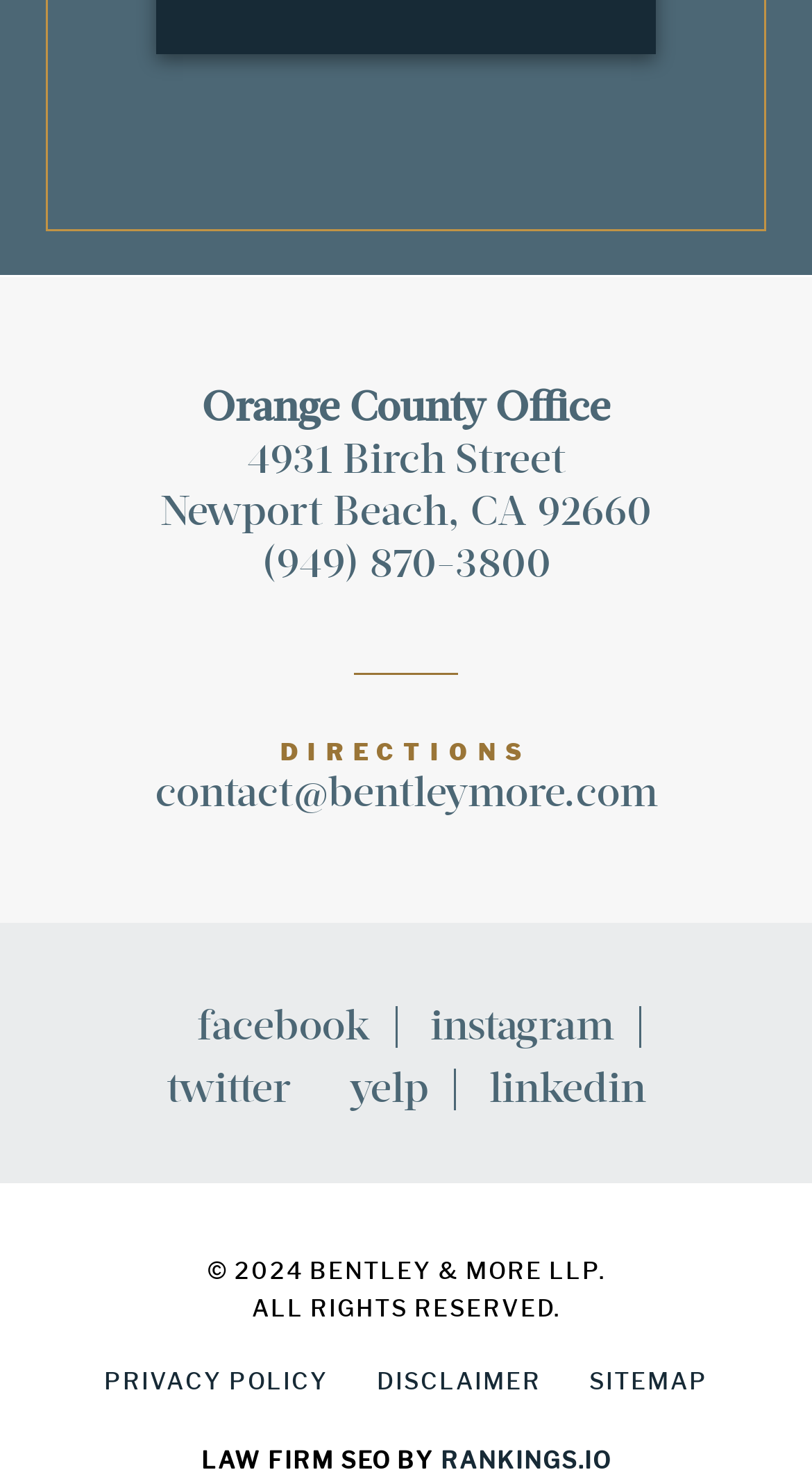Using the image as a reference, answer the following question in as much detail as possible:
What is the address of the Orange County Office?

I found the address by looking at the link element with the text 'Orange County Office 4931 Birch Street Newport Beach, CA 92660' which is located at the top of the page.